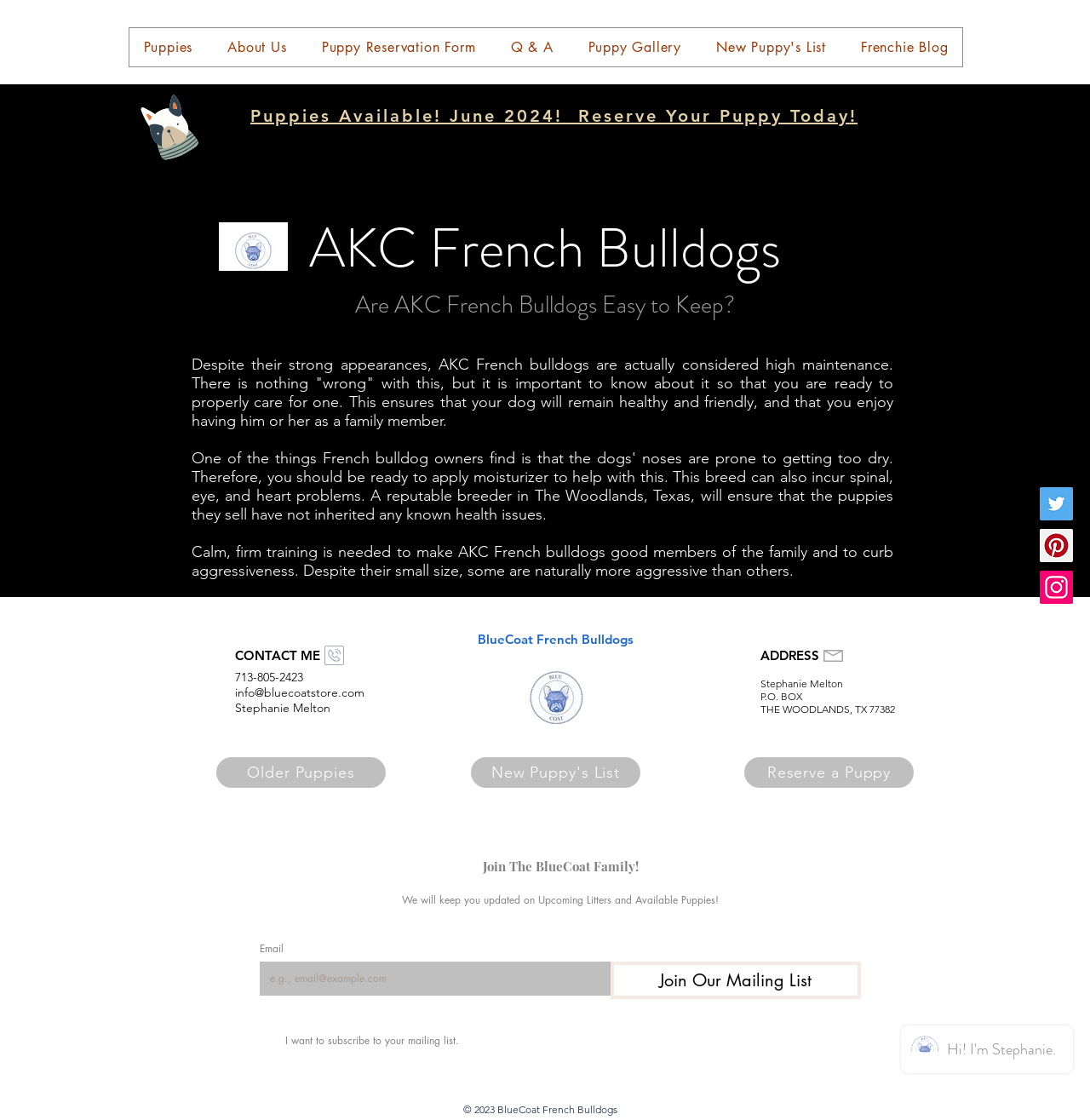Please determine the primary heading and provide its text.

AKC French Bulldogs